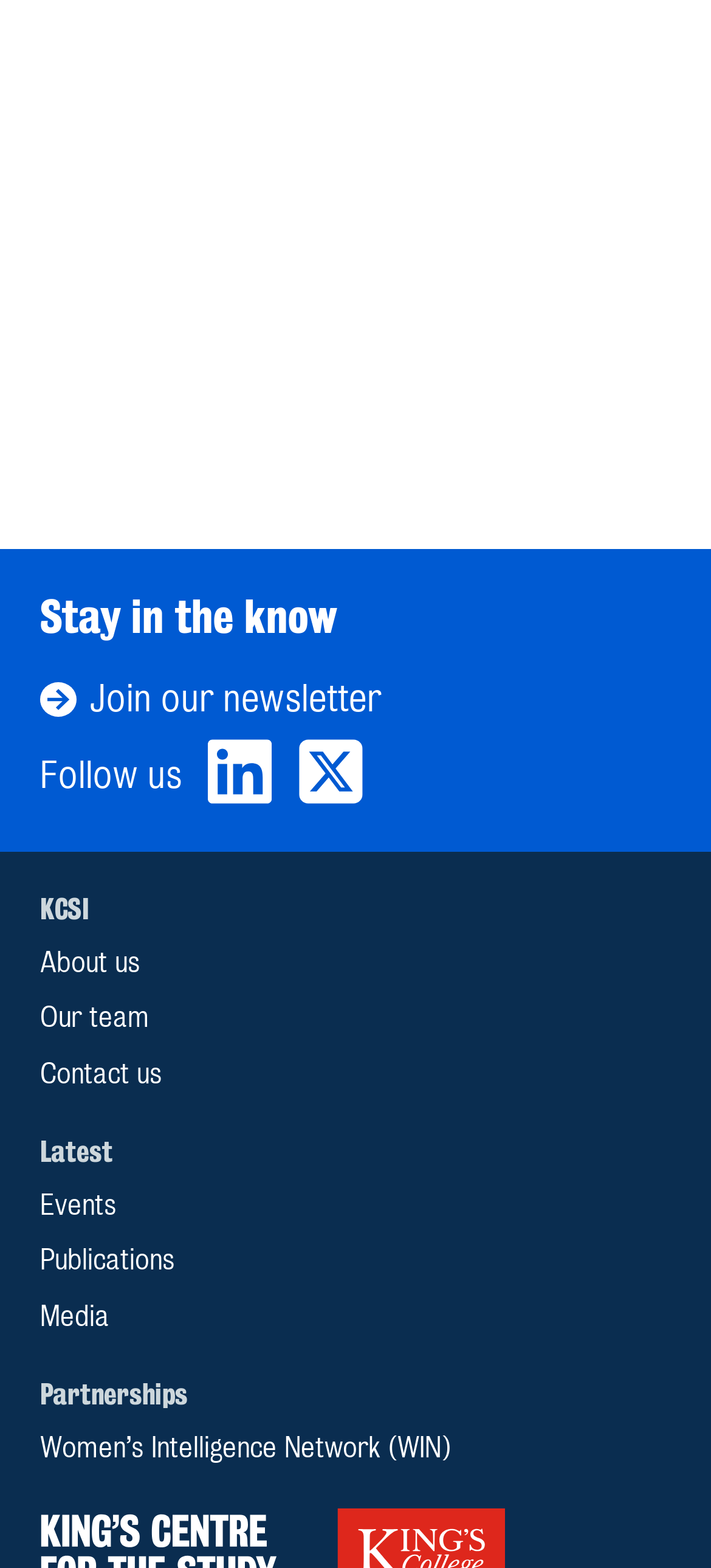Use a single word or phrase to answer the following:
How many research outputs are listed?

2